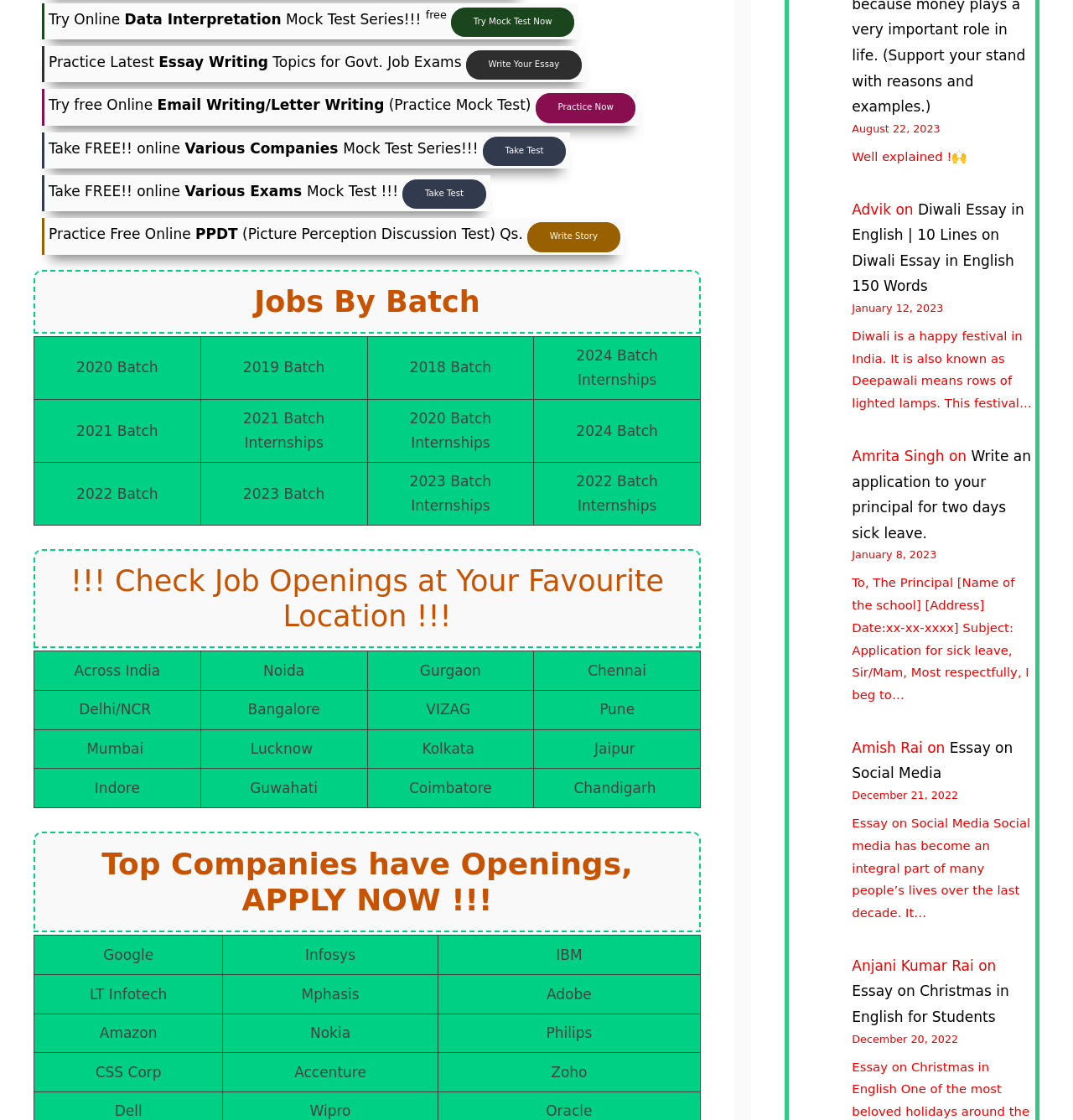Bounding box coordinates are specified in the format (top-left x, top-left y, bottom-right x, bottom-right y). All values are floating point numbers bounded between 0 and 1. Please provide the bounding box coordinate of the region this sentence describes: 2024 Batch Internships

[0.537, 0.31, 0.613, 0.346]